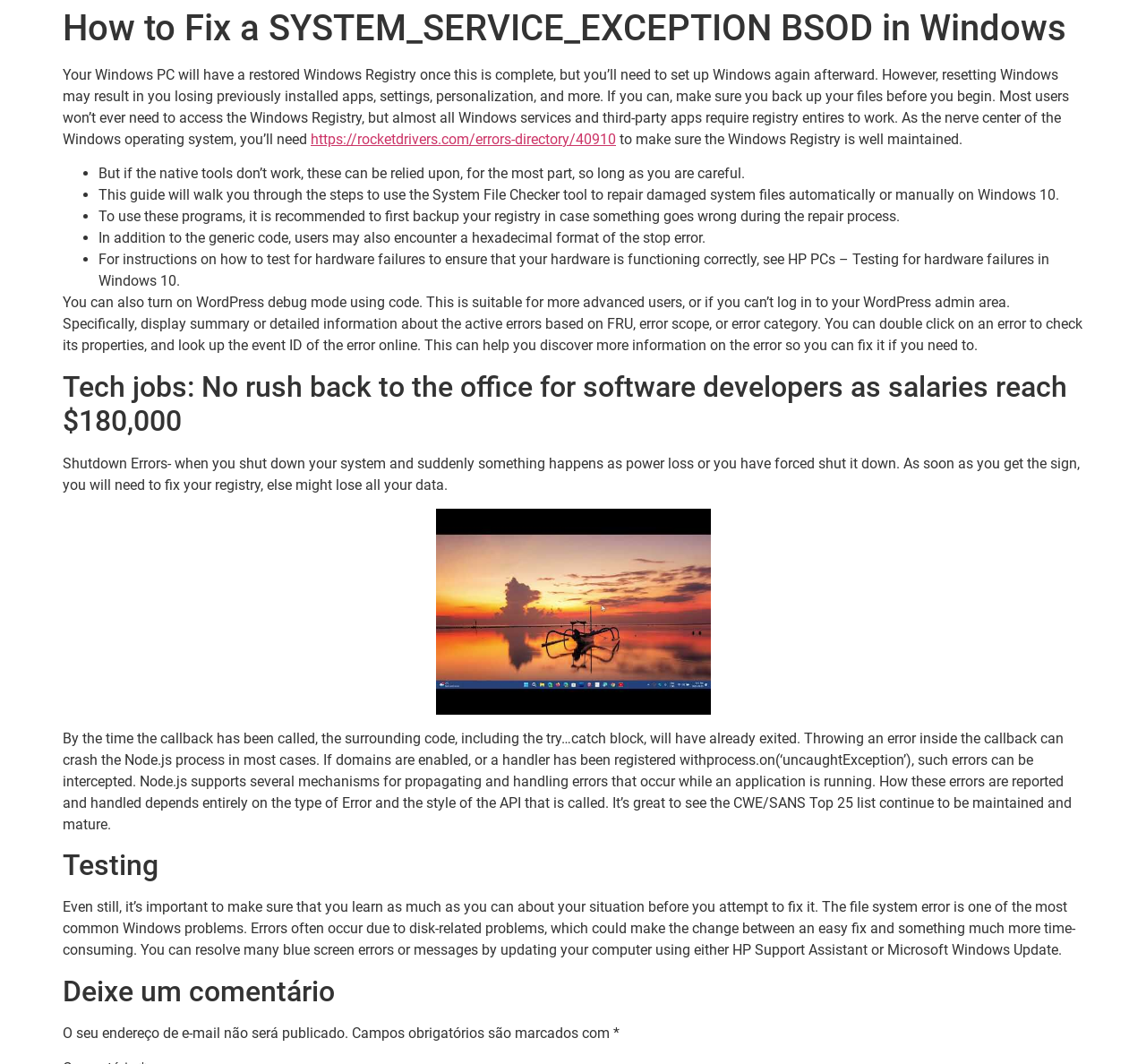Please find and provide the title of the webpage.

How to Fix a SYSTEM_SERVICE_EXCEPTION BSOD in Windows